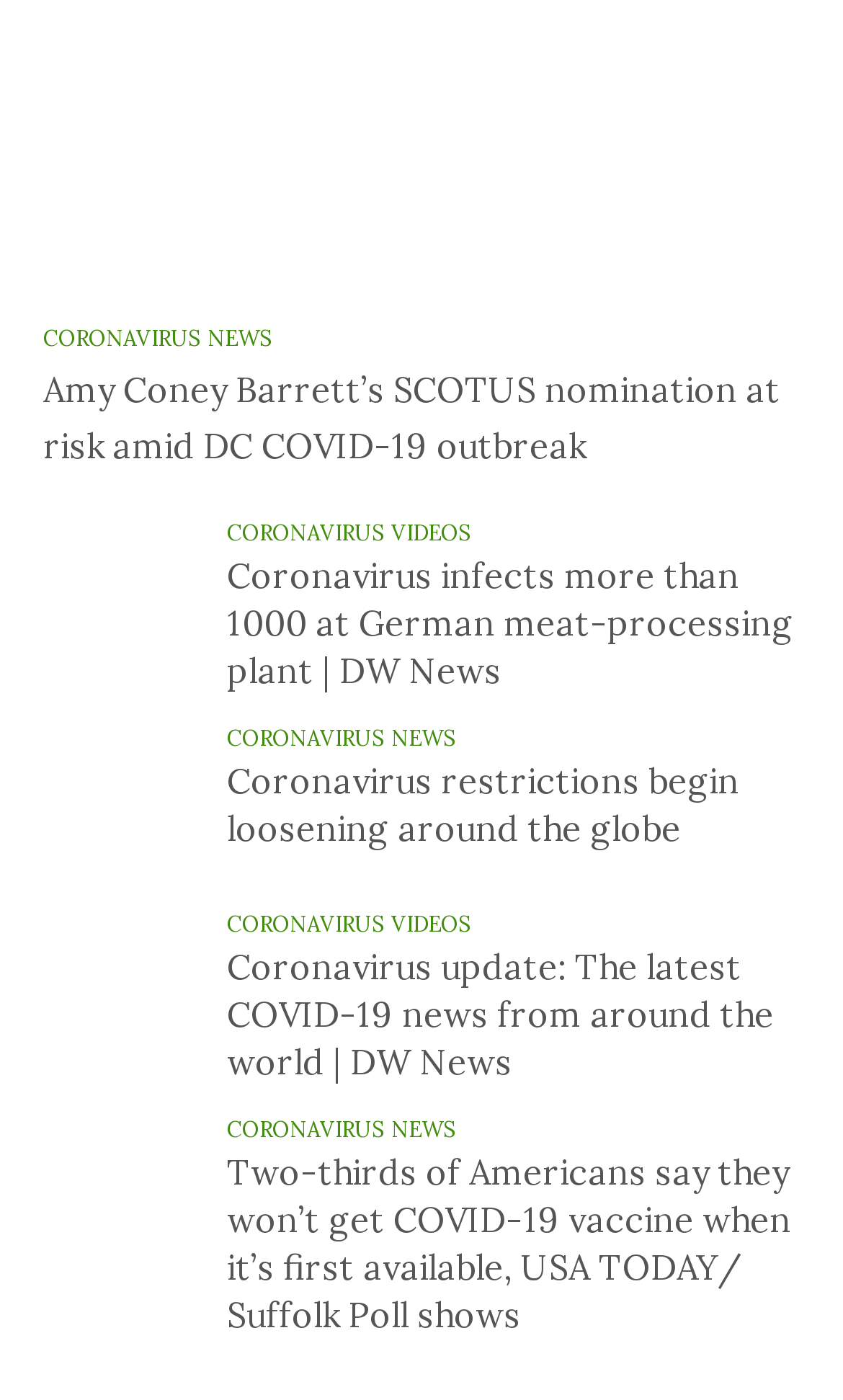Could you please study the image and provide a detailed answer to the question:
How many news articles are on this page?

I counted the number of links with OCR text that appear to be news article titles, and there are 9 of them.